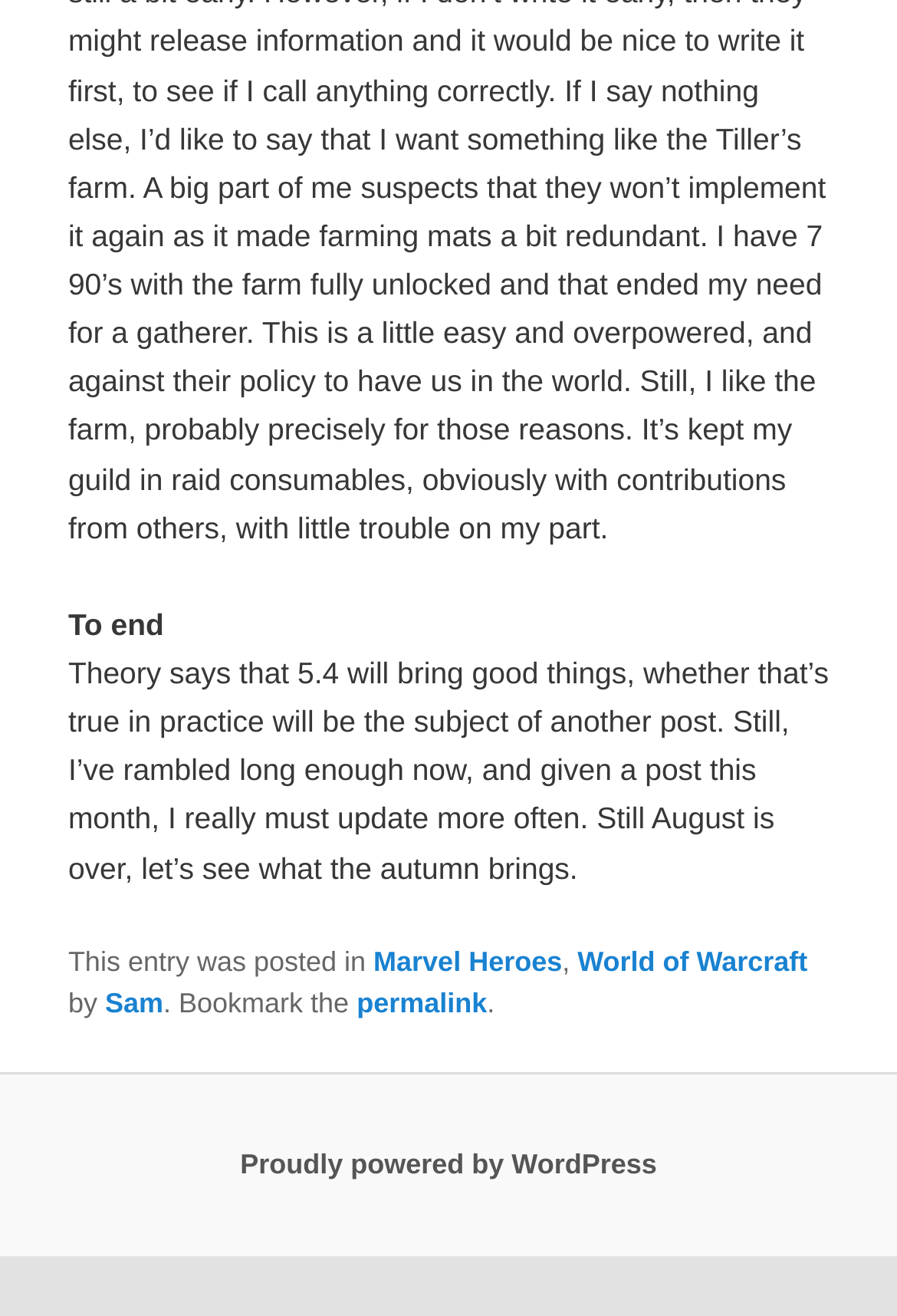What is the author's name?
Refer to the image and give a detailed answer to the question.

The author's name can be found in the footer section of the webpage, where it says 'by Sam'.